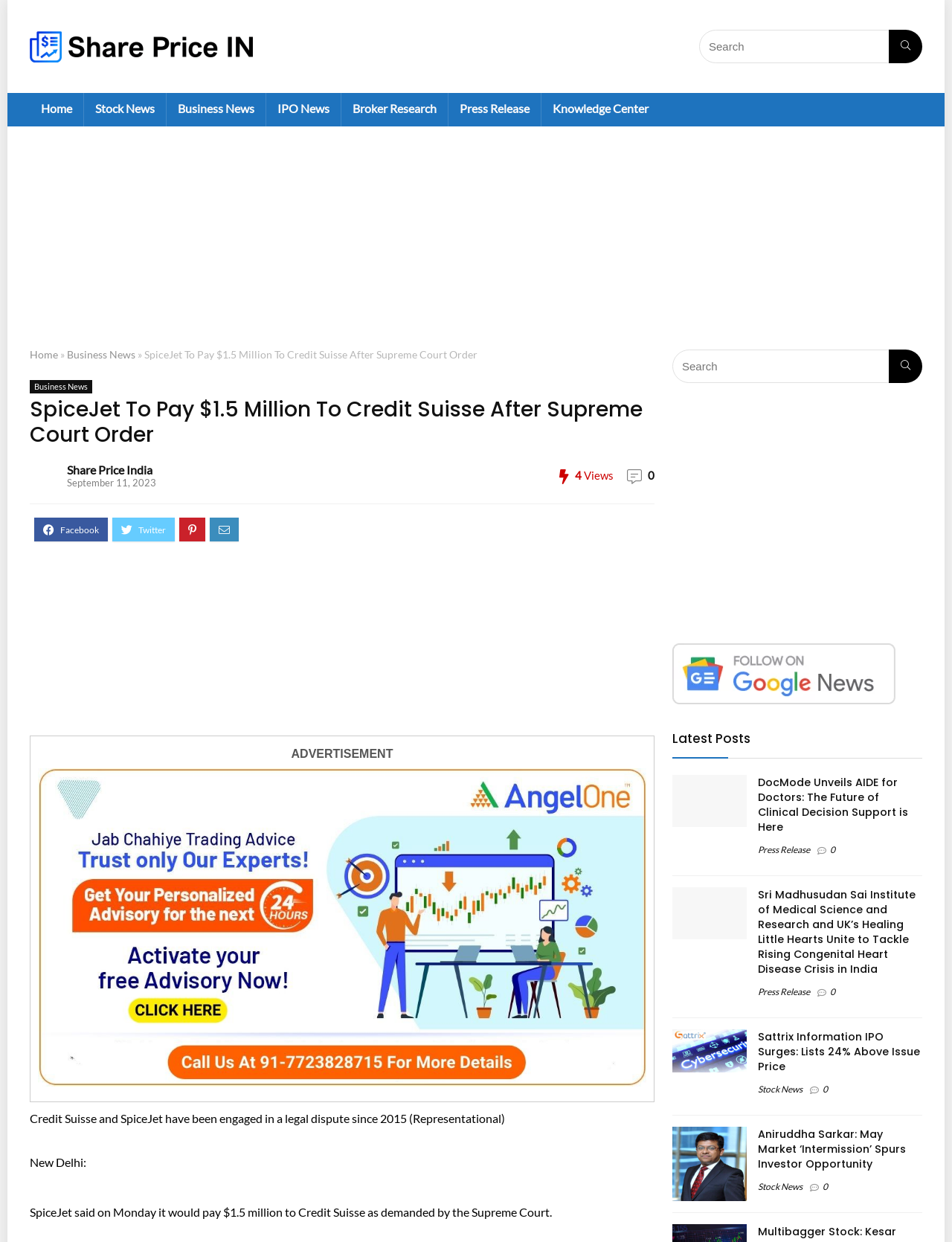Describe the webpage meticulously, covering all significant aspects.

The webpage is about news and finance, specifically focusing on the Indian stock market. At the top, there is a search bar and a navigation menu with links to different sections such as "Home", "Stock News", "Business News", "IPO News", and "Broker Research". 

Below the navigation menu, there is a prominent news article with the title "SpiceJet To Pay $1.5 Million To Credit Suisse After Supreme Court Order" and a brief summary of the article. The article is accompanied by an image and has a "Business News" tag. 

To the right of the article, there is a section with a heading "Latest Posts" that lists several news articles with images, headings, and brief summaries. Each article has a "Read more" link and a "Views" counter. The articles are related to finance, business, and healthcare.

Throughout the webpage, there are several advertisements and promotional sections, including a large banner ad at the top and several smaller ads scattered throughout the page. 

At the bottom of the page, there is a section with links to more news articles, including "DocMode Unveils AIDE for Doctors: The Future of Clinical Decision Support is Here", "Sri Madhusudan Sai Institute of Medical Science and Research and UK’s Healing Little Hearts Unite to Tackle Rising Congenital Heart Disease Crisis in India", and "Sattrix Information IPO Surges: Lists 24% Above Issue Price". Each article has an image, heading, and brief summary.